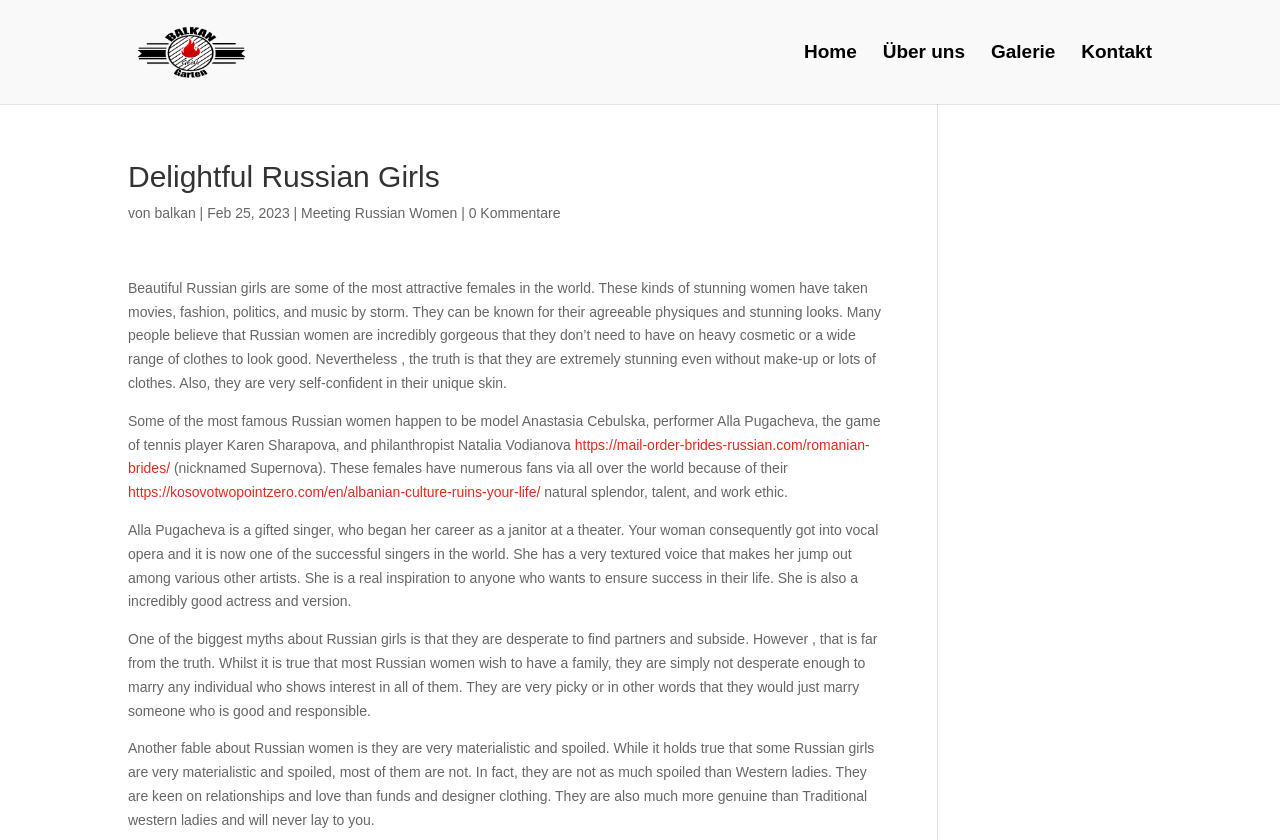Summarize the contents and layout of the webpage in detail.

The webpage is about Delightful Russian Girls, with a focus on their beauty, talent, and personalities. At the top left, there is a logo image of Balkan Grill Garten, accompanied by a link to the same name. To the right of the logo, there are navigation links to Home, Über uns, Galerie, and Kontakt.

Below the navigation links, there is a heading that reads "Delightful Russian Girls" in a prominent font. Underneath the heading, there is a paragraph of text that describes the beauty and confidence of Russian women, stating that they are known for their attractive physiques and stunning looks.

Following this paragraph, there are links to related articles, including "Meeting Russian Women" and "0 Kommentare". The webpage then features a series of paragraphs that highlight the achievements and qualities of famous Russian women, including model Anastasia Cebulska, singer Alla Pugacheva, tennis player Karen Sharapova, and philanthropist Natalia Vodianova.

The webpage also debunks common myths about Russian women, such as the notion that they are desperate to find partners and settle down, or that they are materialistic and spoiled. Instead, the text emphasizes that Russian women are picky, genuine, and value relationships and love over material possessions.

Throughout the webpage, there are several links to external websites, including mail-order-brides-russian.com and kosovotwopointzero.com. The overall content of the webpage is informative and descriptive, providing readers with a sense of what makes Russian women unique and attractive.